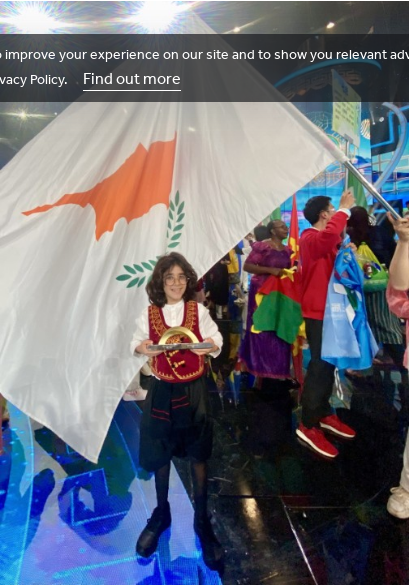Refer to the image and provide a thorough answer to this question:
What is the atmosphere of the event?

The atmosphere of the event is filled with excitement and camaraderie, highlighting the significance of cultural representation in global events, as evident from the lively backdrop and the enthusiastic participants.